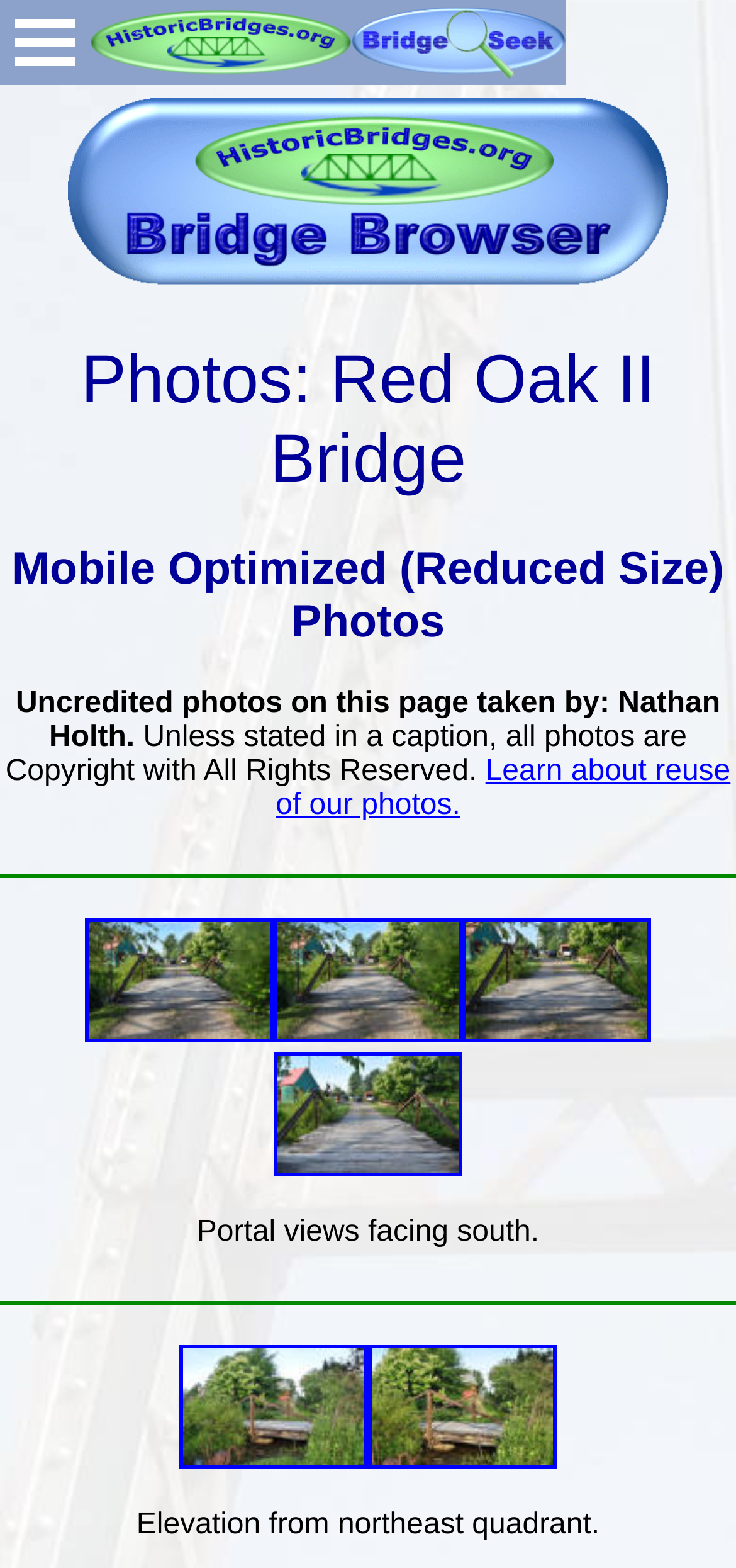Extract the bounding box coordinates for the described element: "Open Menu". The coordinates should be represented as four float numbers between 0 and 1: [left, top, right, bottom].

[0.0, 0.0, 0.123, 0.054]